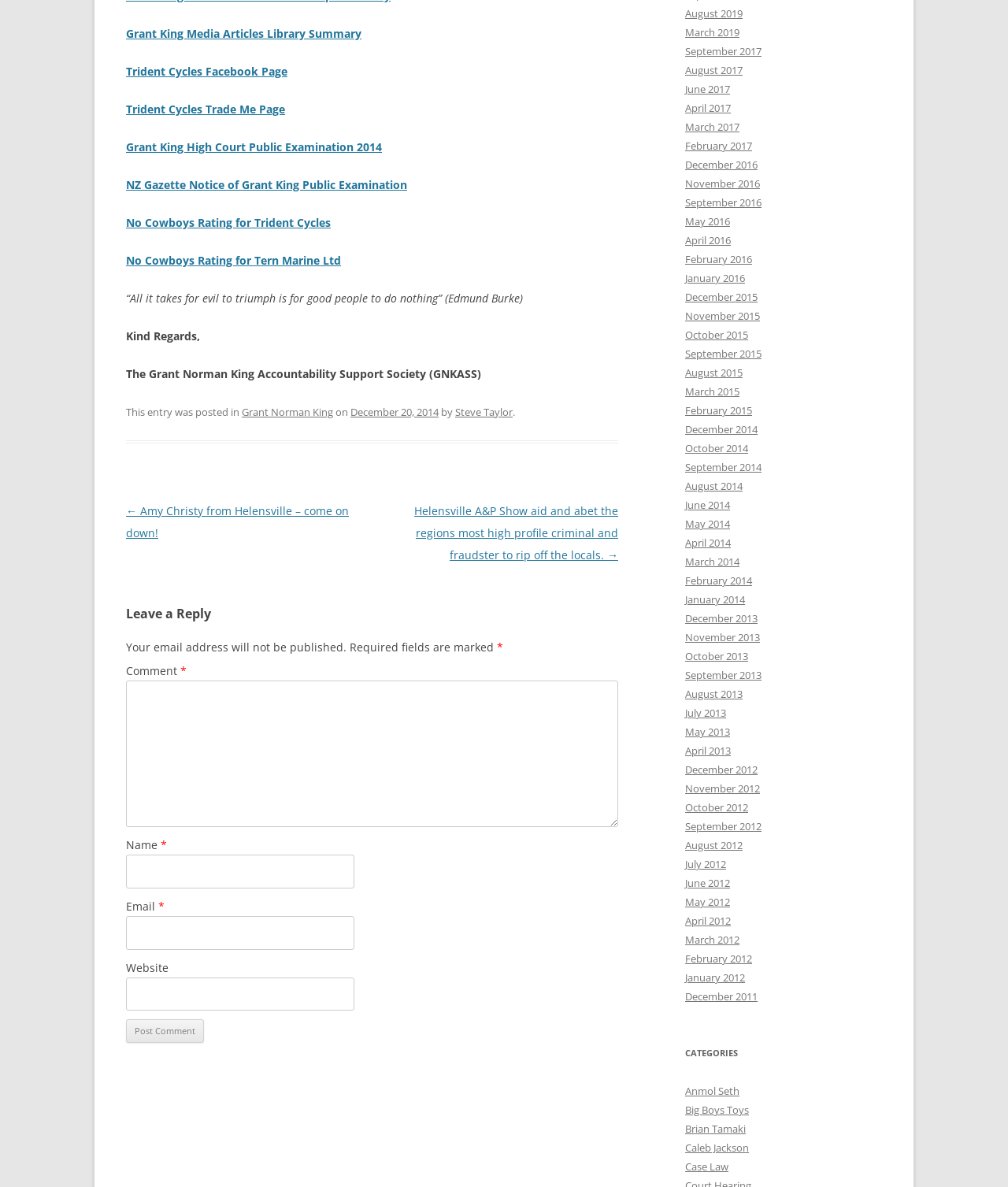Provide a brief response in the form of a single word or phrase:
What is the name of the organization mentioned in the footer?

The Grant Norman King Accountability Support Society